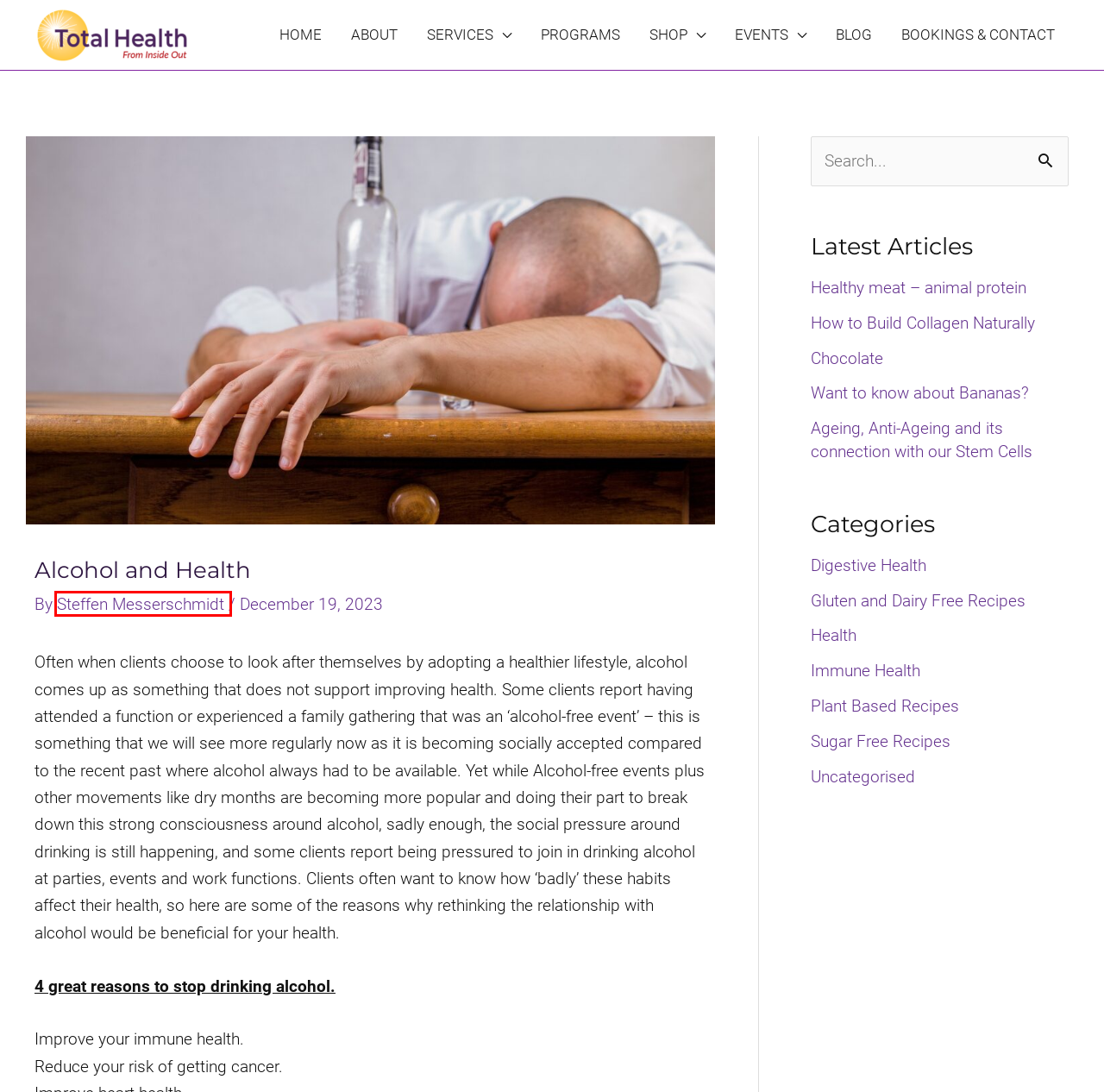You are given a screenshot of a webpage with a red rectangle bounding box. Choose the best webpage description that matches the new webpage after clicking the element in the bounding box. Here are the candidates:
A. Steffen Messerschmidt, Author at Total Health
B. Immune Health Archives - Total Health
C. Products - Total Health
D. How to Build Collagen Naturally - Total Health
E. Want to know about Bananas? - Total Health
F. Digestive Health Archives - Total Health
G. Programs - Total Health
H. Gluten and Dairy Free Recipes Archives - Total Health

A